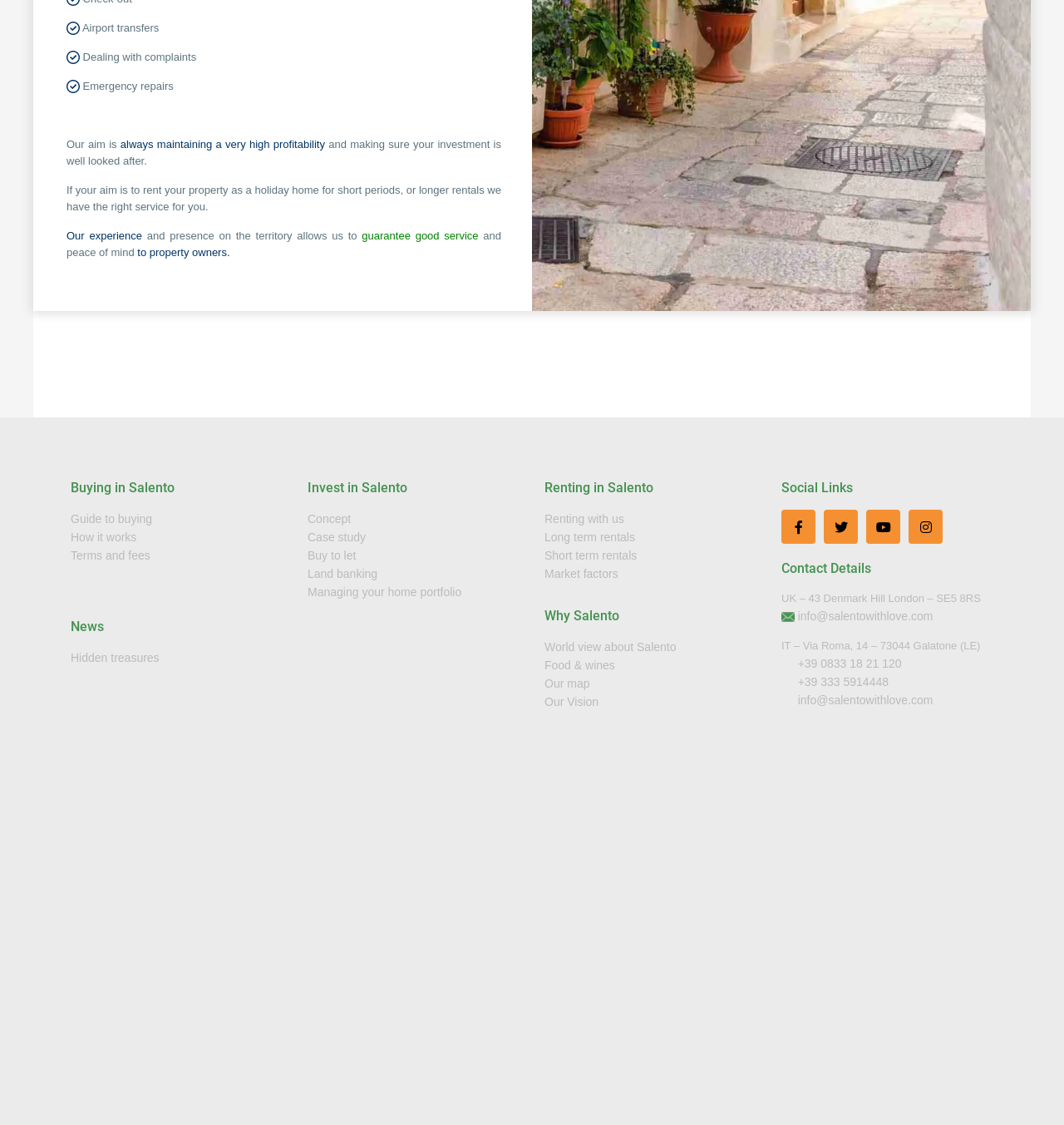Locate the UI element described as follows: "Hidden treasures". Return the bounding box coordinates as four float numbers between 0 and 1 in the order [left, top, right, bottom].

[0.066, 0.579, 0.15, 0.591]